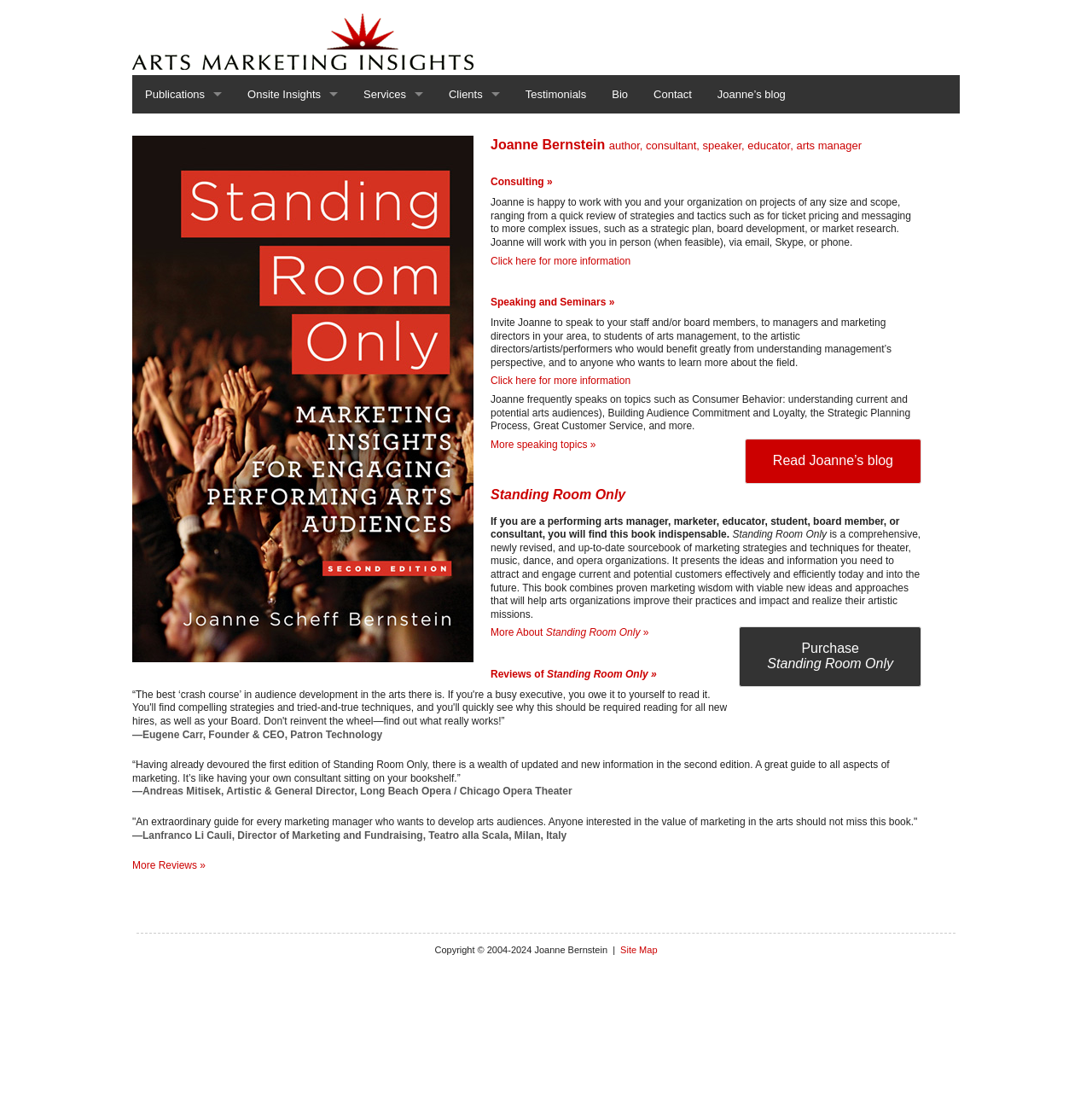Using the details from the image, please elaborate on the following question: How many links are there in the 'Publications' section?

I found the answer by looking at the links under the 'Publications' section. There are links to 'Standing Room Only (2nd edition)', 'Excerpts', 'Reviews', 'Order Here', and 'Other Publications'. I counted these links to get the answer.